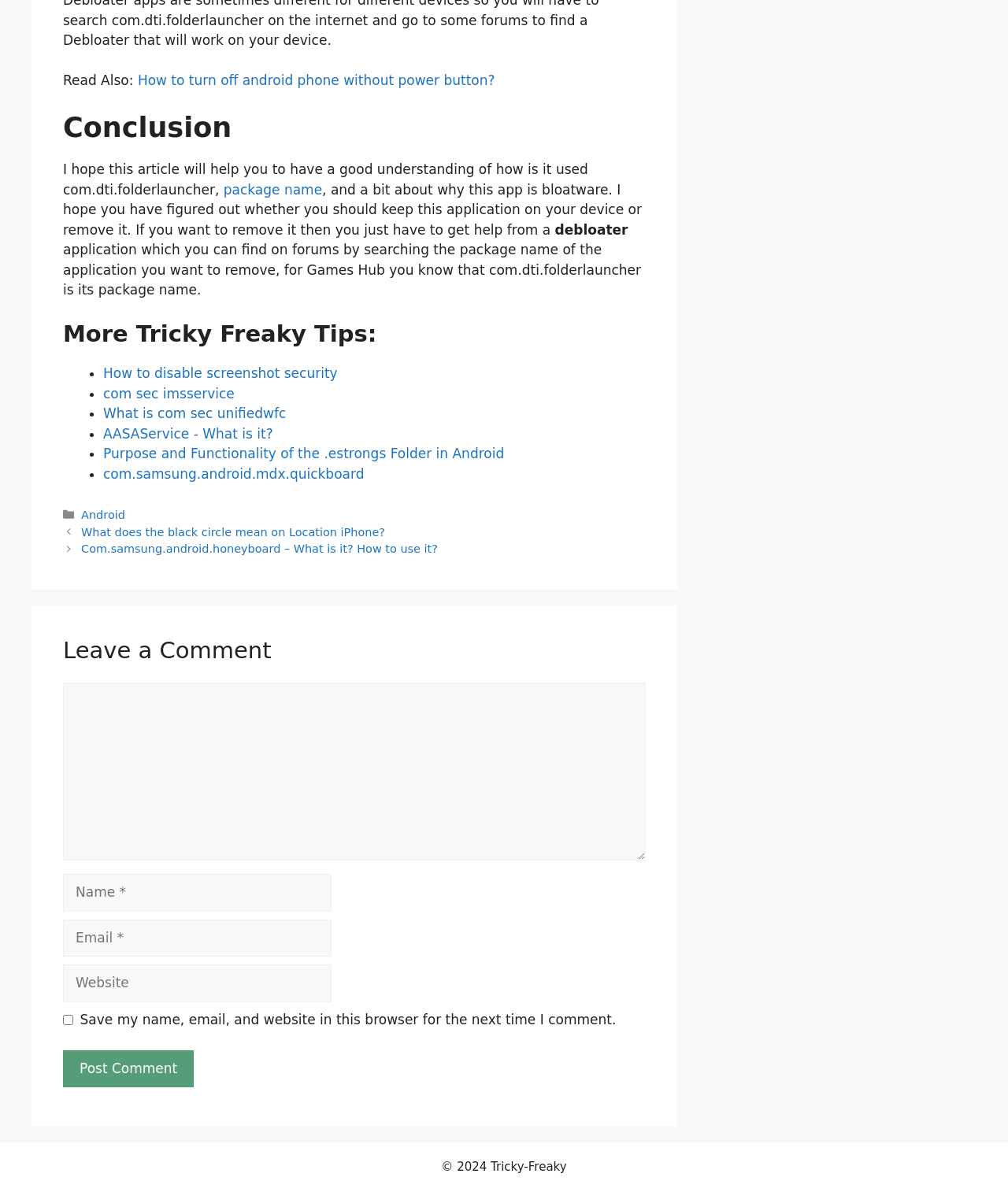Given the description See all terms, predict the bounding box coordinates of the UI element. Ensure the coordinates are in the format (top-left x, top-left y, bottom-right x, bottom-right y) and all values are between 0 and 1.

None